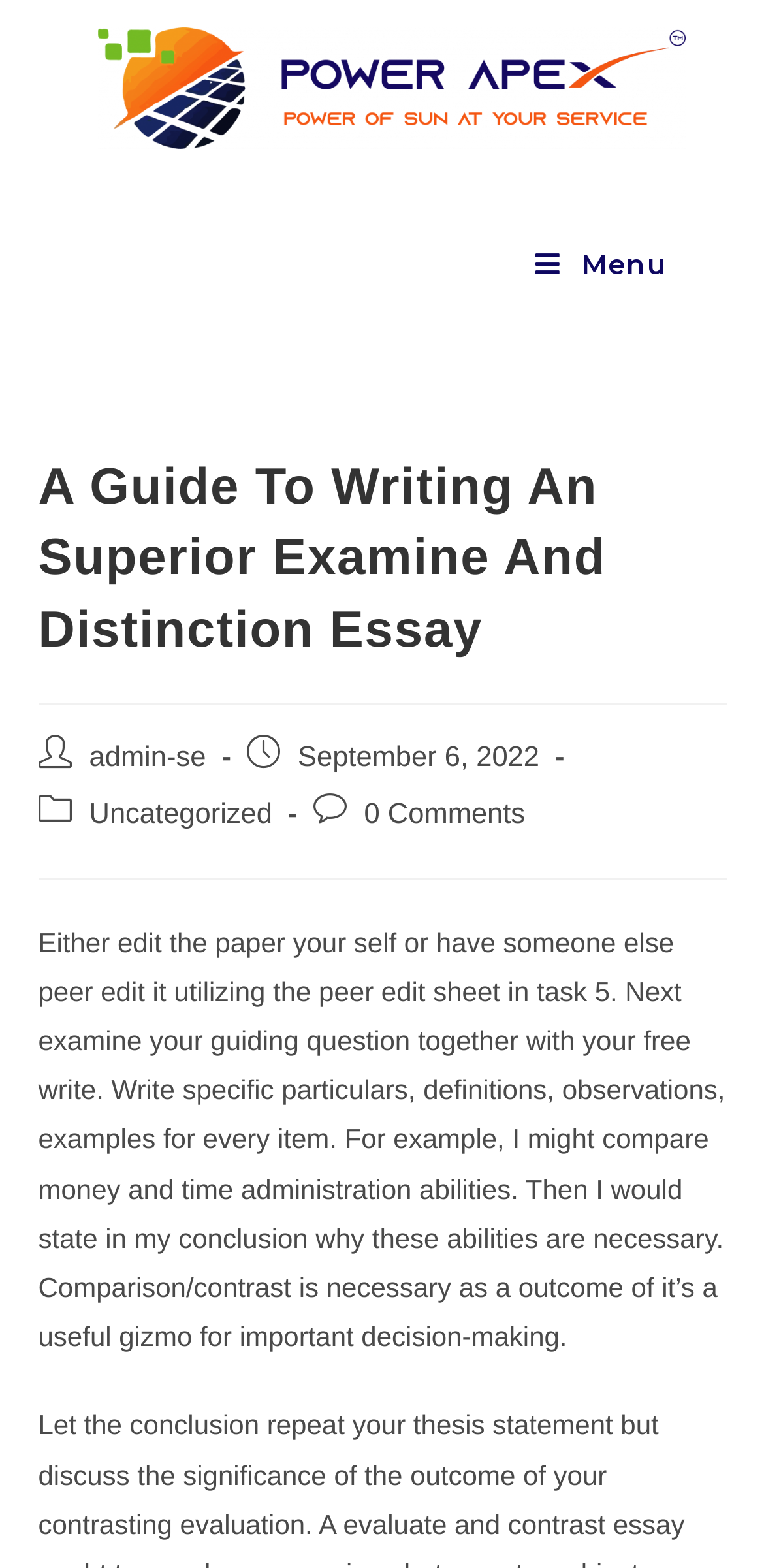How many comments does the post have?
Please provide a single word or phrase as the answer based on the screenshot.

0 Comments